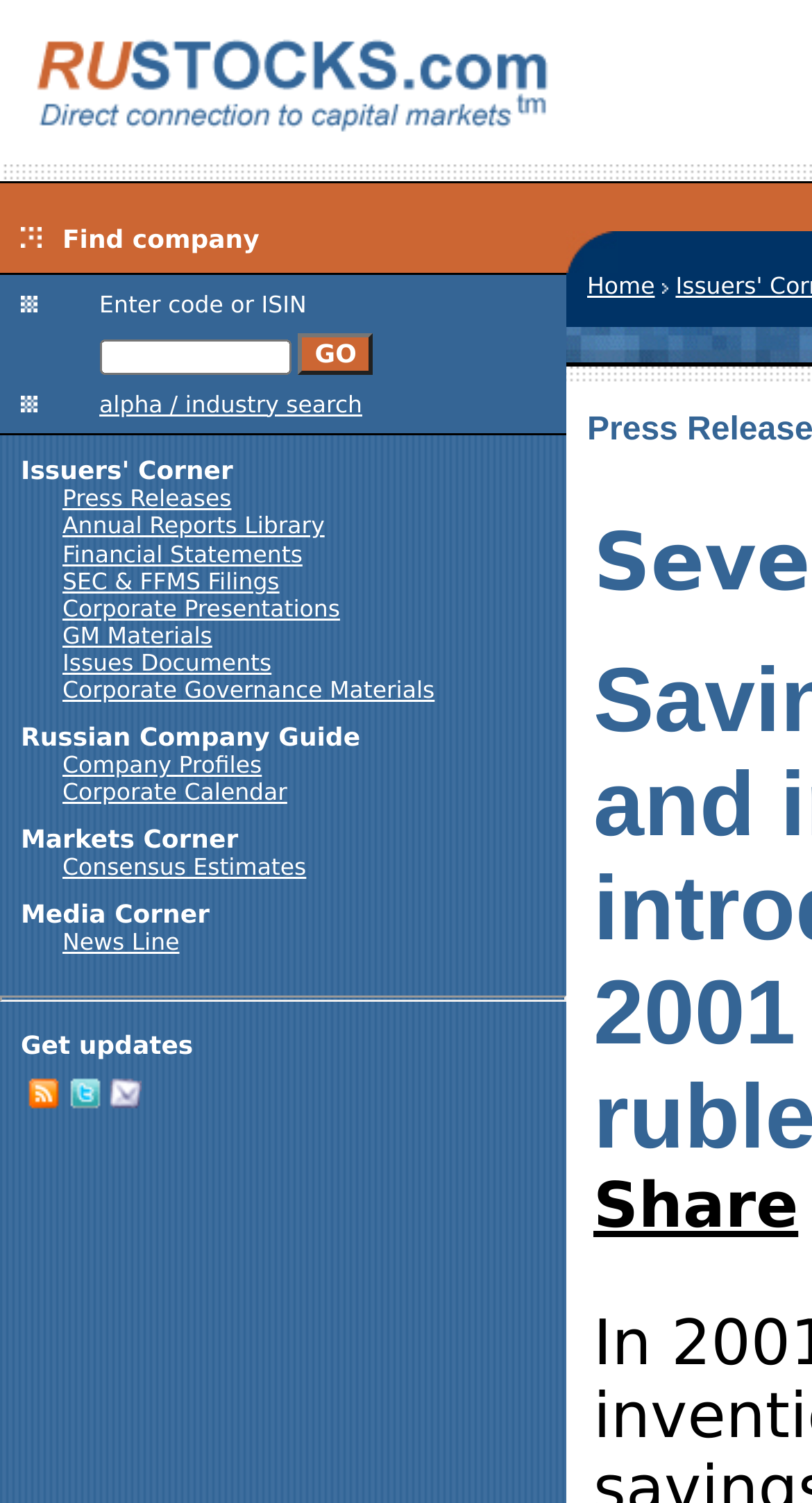Based on the provided description, "Corporate Governance Materials", find the bounding box of the corresponding UI element in the screenshot.

[0.077, 0.45, 0.535, 0.468]